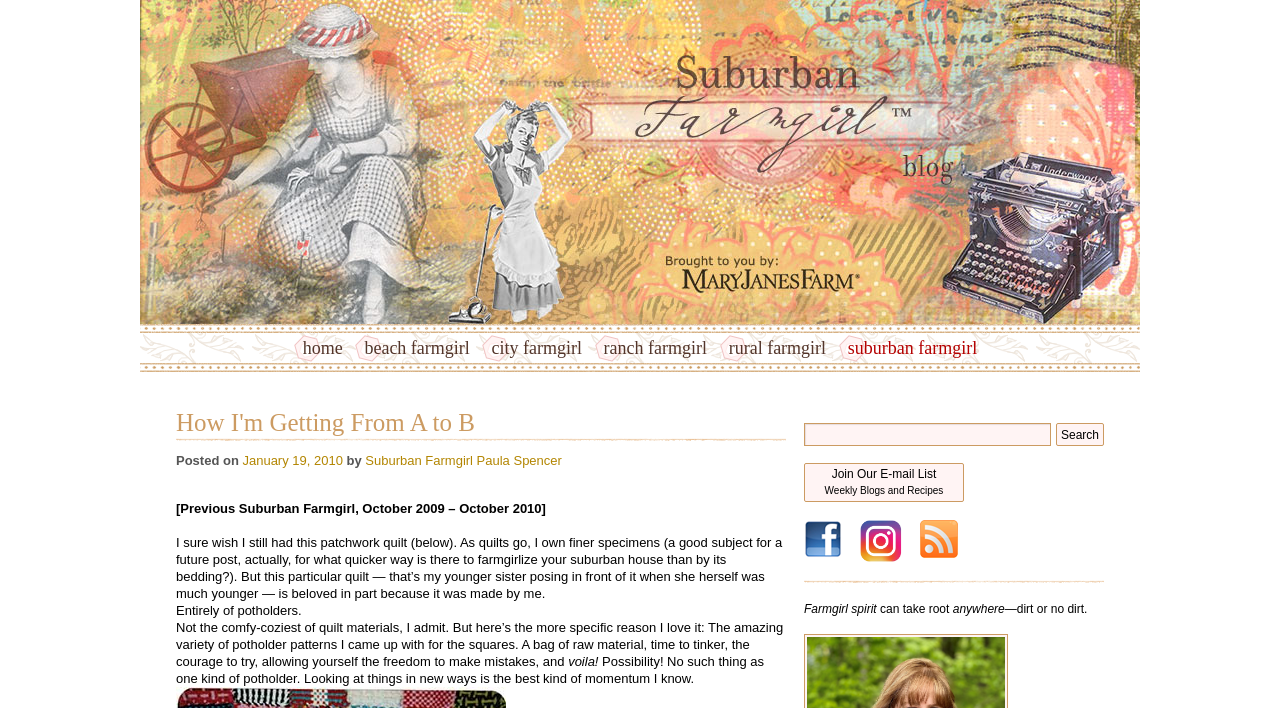What is the material of the quilt mentioned in the blog post?
Answer the question with just one word or phrase using the image.

Potholders